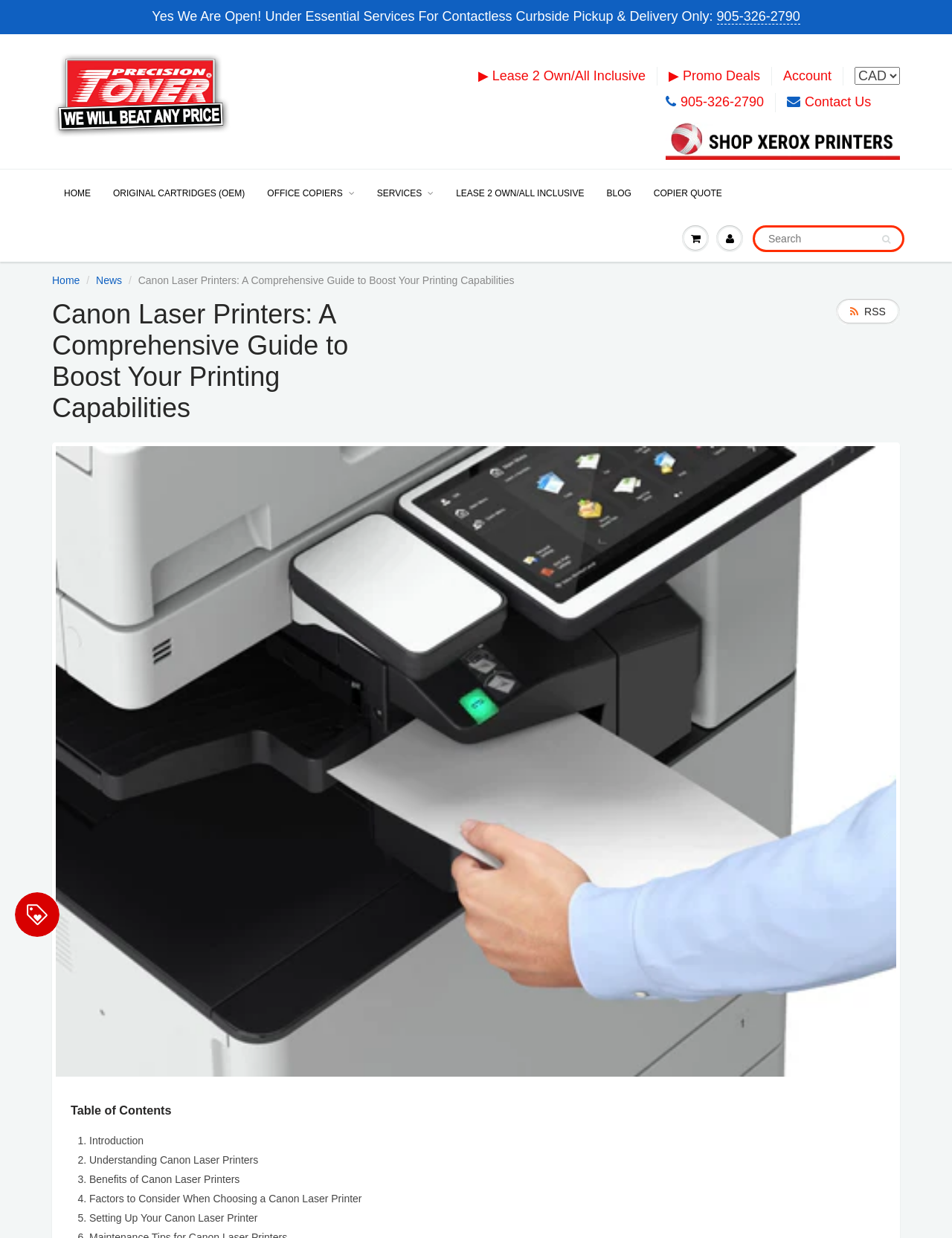What is the purpose of the search box?
Using the image, provide a detailed and thorough answer to the question.

I inferred the purpose of the search box by its location and design, which is typically used for searching content within a website. The search box is located at the top-right corner of the webpage, and it has a button with a magnifying glass icon, indicating its purpose is to search the website.